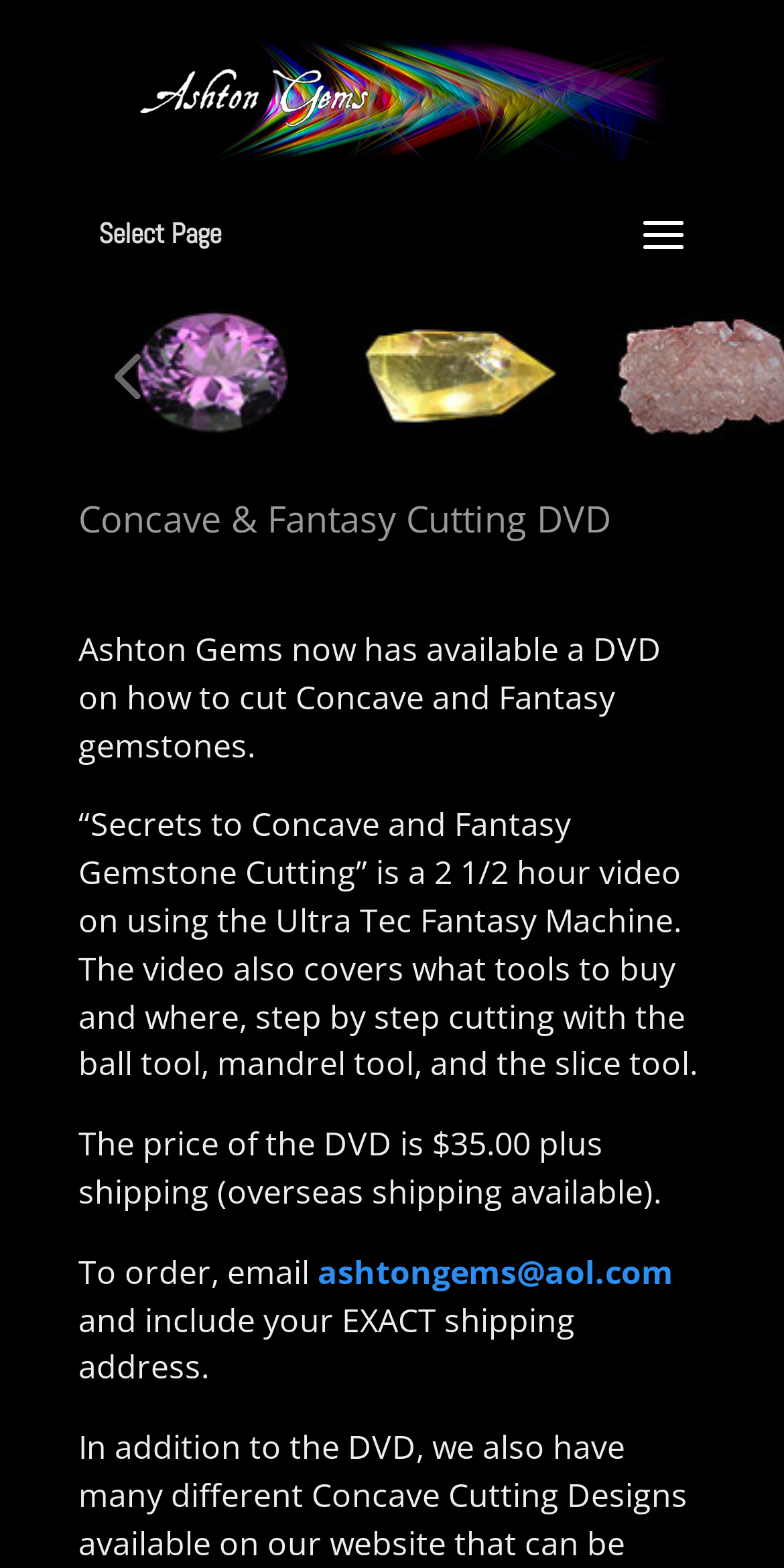What tools are covered in the DVD?
Please interpret the details in the image and answer the question thoroughly.

The webpage mentions that the DVD covers step-by-step cutting with the ball tool, mandrel tool, and slice tool, which are essential tools for Concave and Fantasy gemstone cutting.